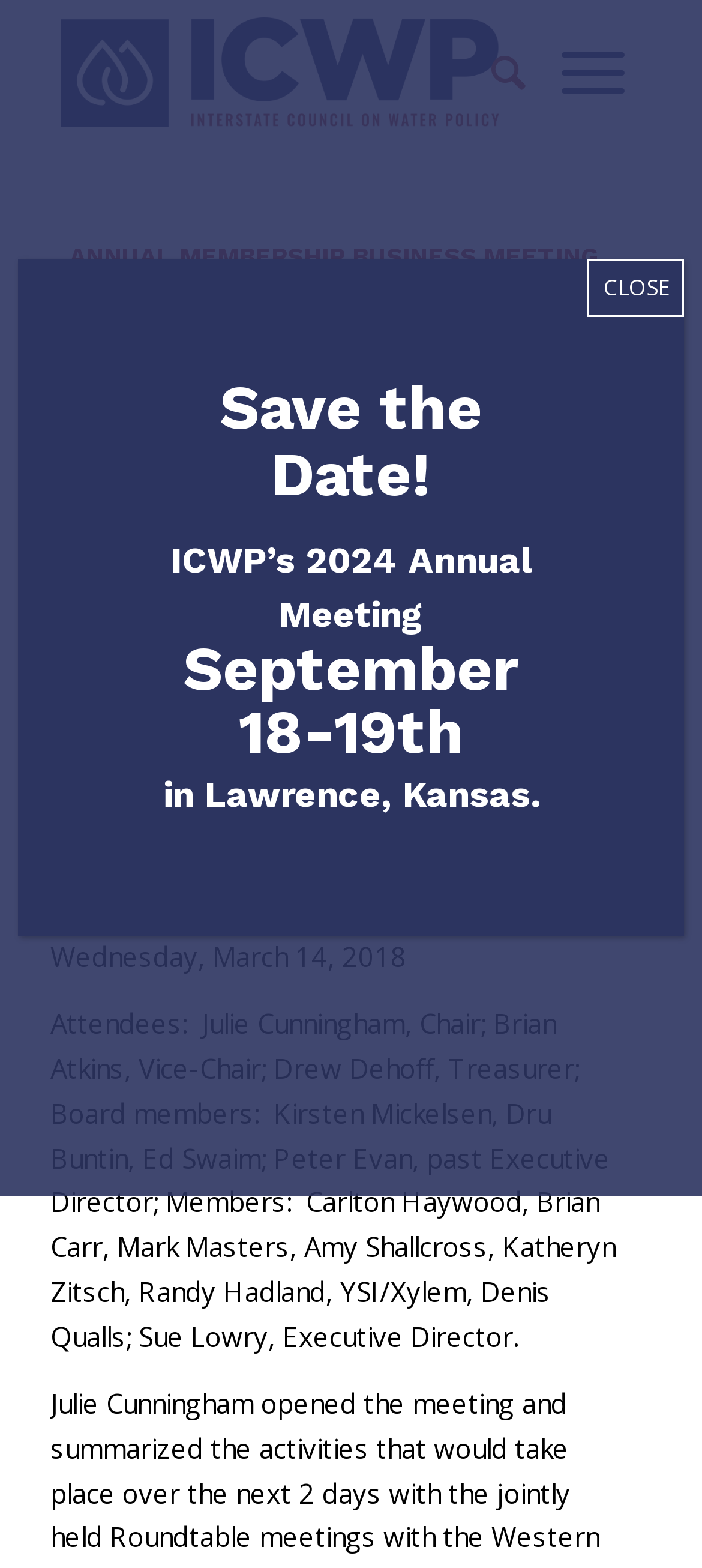Detail the various sections and features present on the webpage.

The webpage appears to be a meeting summary page for the Interstate Council on Water Policy (ICWP). At the top left corner, there is an image of the ICWP logo, accompanied by a link to the logo. To the right of the logo, there are two menu items: "Search" and "Menu". 

Below the top navigation bar, there is a header section that spans the width of the page. Within this section, there are several links and text elements. The main heading "ICWP MEMBERS’ MEETING AT 2018 ROUNDTABLE–MARCH 14, 2018" is prominently displayed. Below the heading, there are links to "ANNUAL MEMBERSHIP BUSINESS MEETING" and "MINUTES", as well as text describing the meeting location and date.

The main content of the page is a summary of the meeting, which includes a list of attendees and a brief description of the meeting. The text is divided into several paragraphs, with headings and static text elements.

In the middle of the page, there is a modal dialog box that appears to be a notification or announcement. The dialog box has a heading "Save the Date!" and announces the 2024 Annual Meeting of ICWP, scheduled for September 18-19th in Lawrence, Kansas. There is a "Close" button at the bottom right corner of the dialog box.